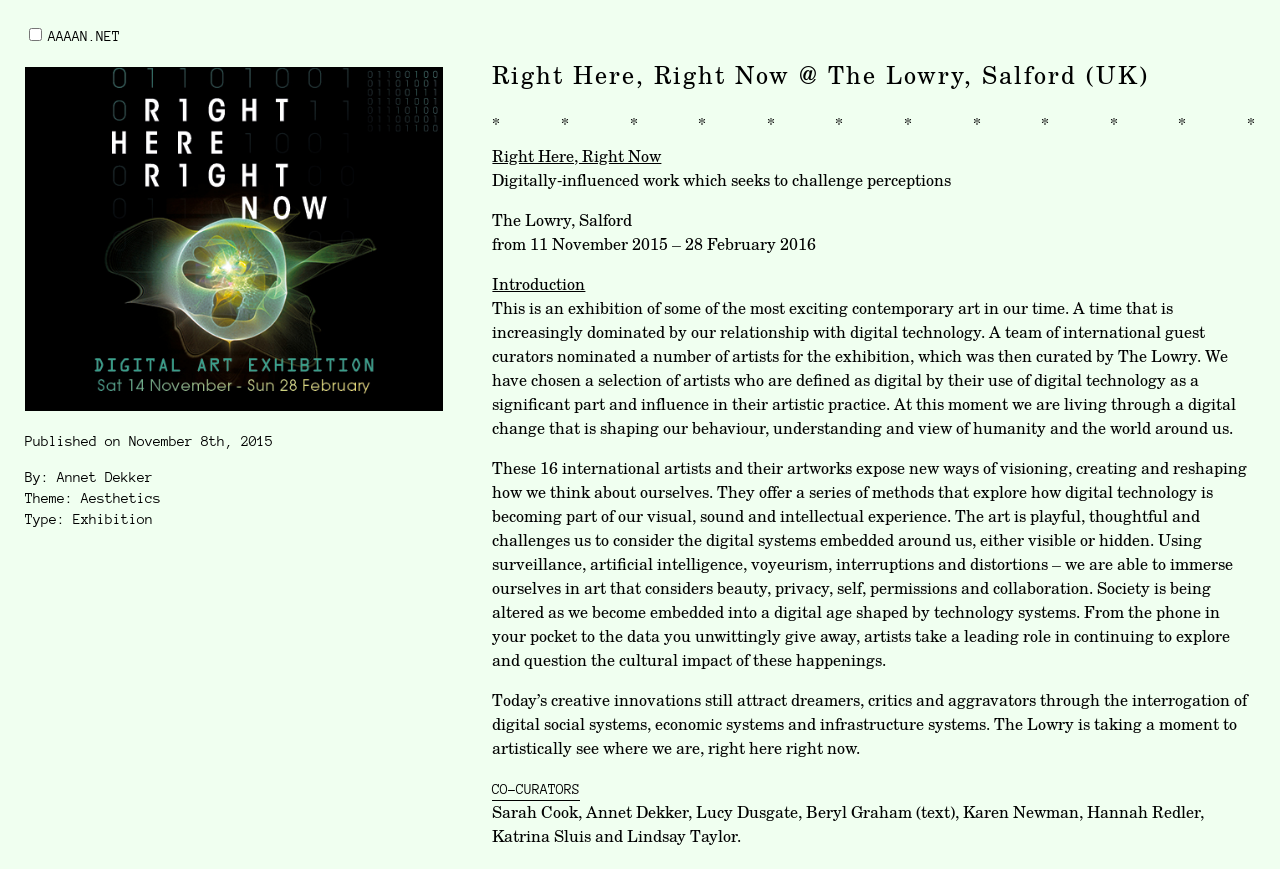Respond to the question below with a single word or phrase:
Where is the exhibition taking place?

The Lowry, Salford